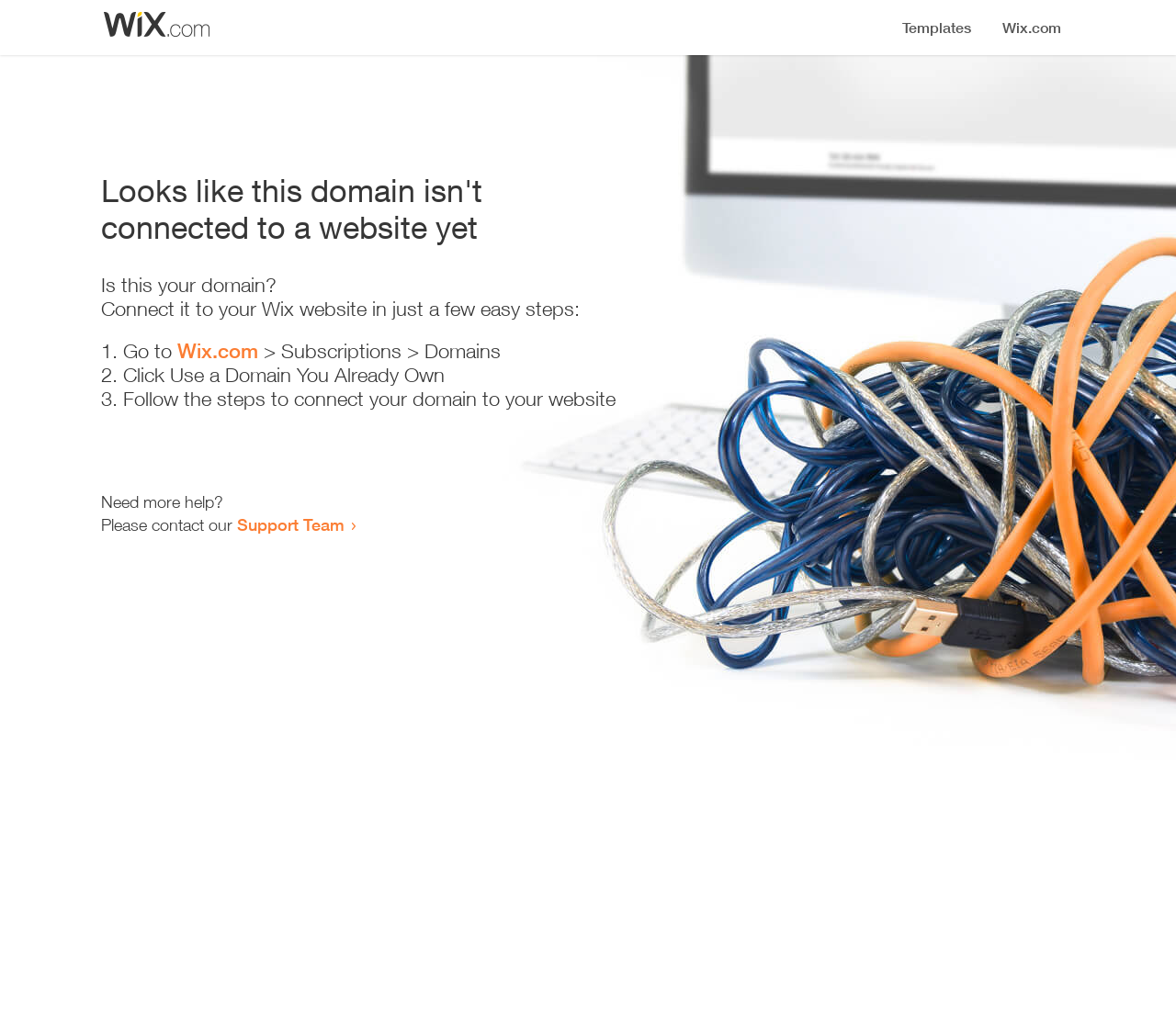What should I do to connect my domain to my website?
Provide a well-explained and detailed answer to the question.

The webpage provides a list of steps to connect the domain to a website, which includes going to Wix.com, clicking 'Use a Domain You Already Own', and following the steps to connect the domain to the website.